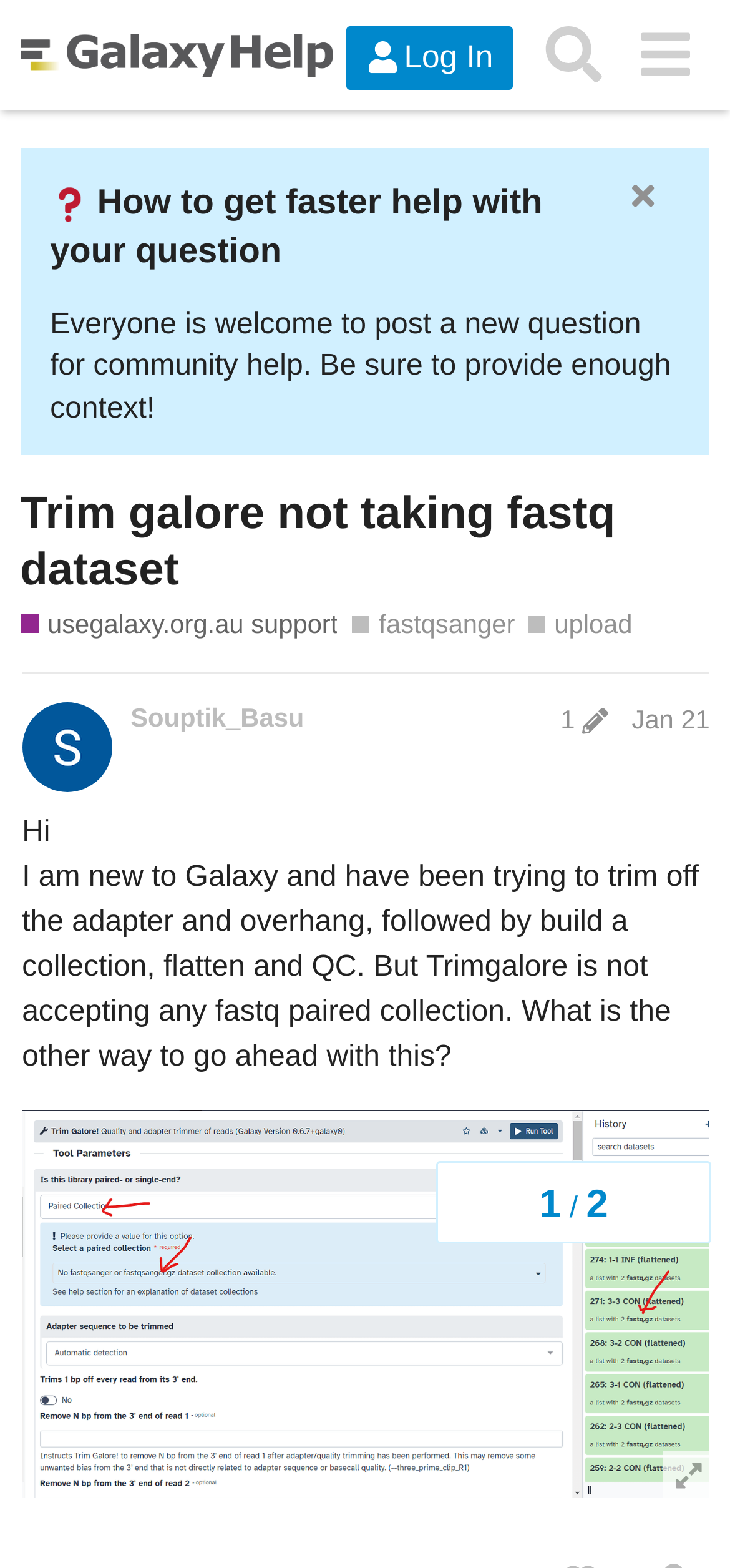Show the bounding box coordinates of the element that should be clicked to complete the task: "Create a new topic for community help".

[0.027, 0.387, 0.463, 0.41]